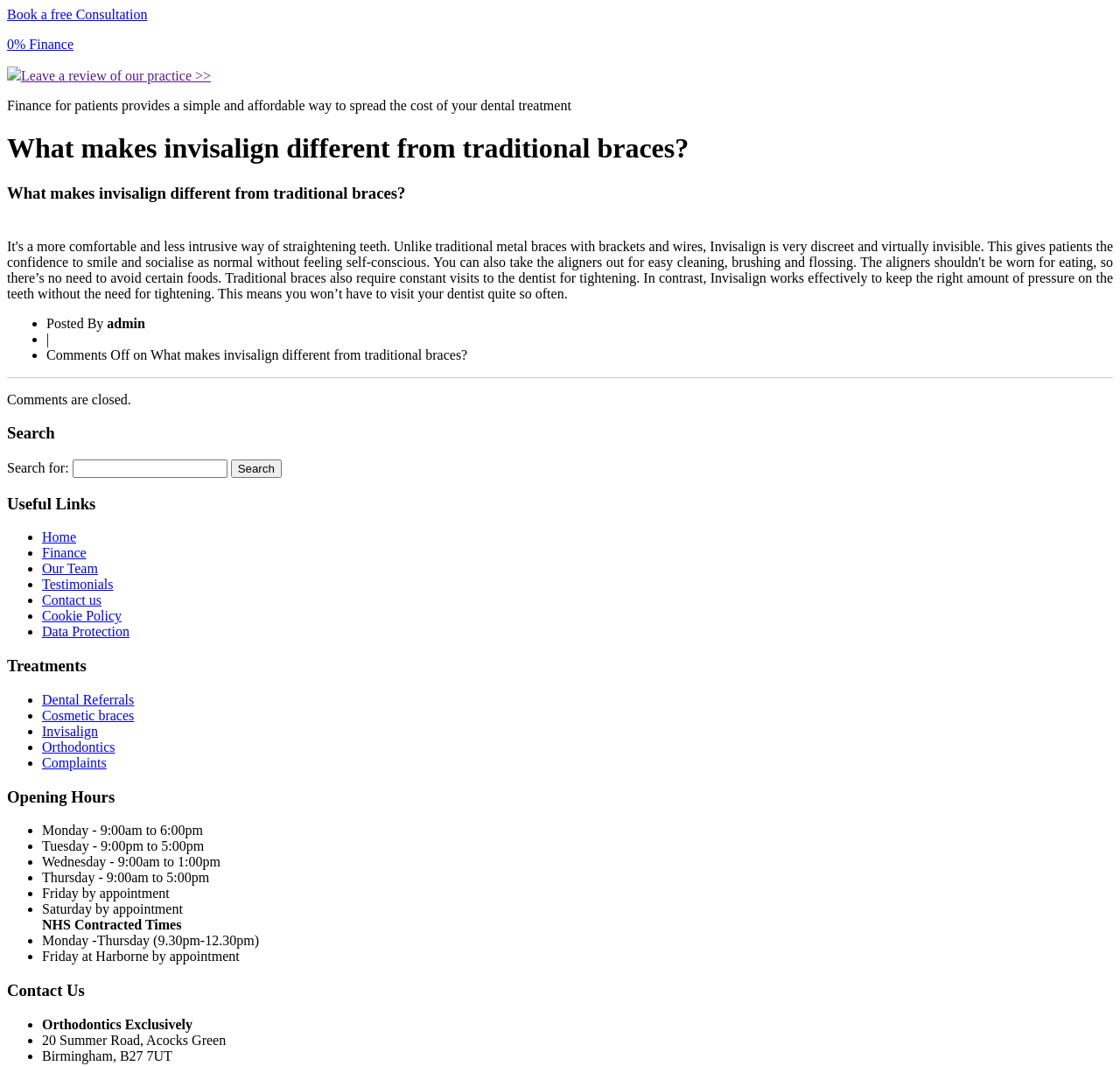Elaborate on the information and visuals displayed on the webpage.

This webpage appears to be a dental practice's website. At the top, there are three links: "Book a free Consultation", "0% Finance", and "Leave a review of our practice >>", with a small image next to the third link. Below these links, there is a brief description of finance options for patients.

The main content of the page is divided into several sections. The first section has a heading "What makes invisalign different from traditional braces?" and contains an article with a list of bullet points. The article discusses the differences between Invisalign and traditional braces.

Below this section, there is a search bar with a heading "Search" and a textbox to enter search queries. Next to the search bar, there is a list of useful links, including "Home", "Finance", "Our Team", "Testimonials", "Contact us", "Cookie Policy", and "Data Protection".

The next section is titled "Treatments" and lists various dental treatments offered by the practice, including "Dental Referrals", "Cosmetic braces", "Invisalign", "Orthodontics", and "Complaints".

Following this, there is a section titled "Opening Hours" that lists the practice's opening hours for each day of the week. The hours are listed in a bullet-point format.

Finally, there is a section titled "Contact Us" that provides the practice's contact information, including their address and a note about NHS contracted times.